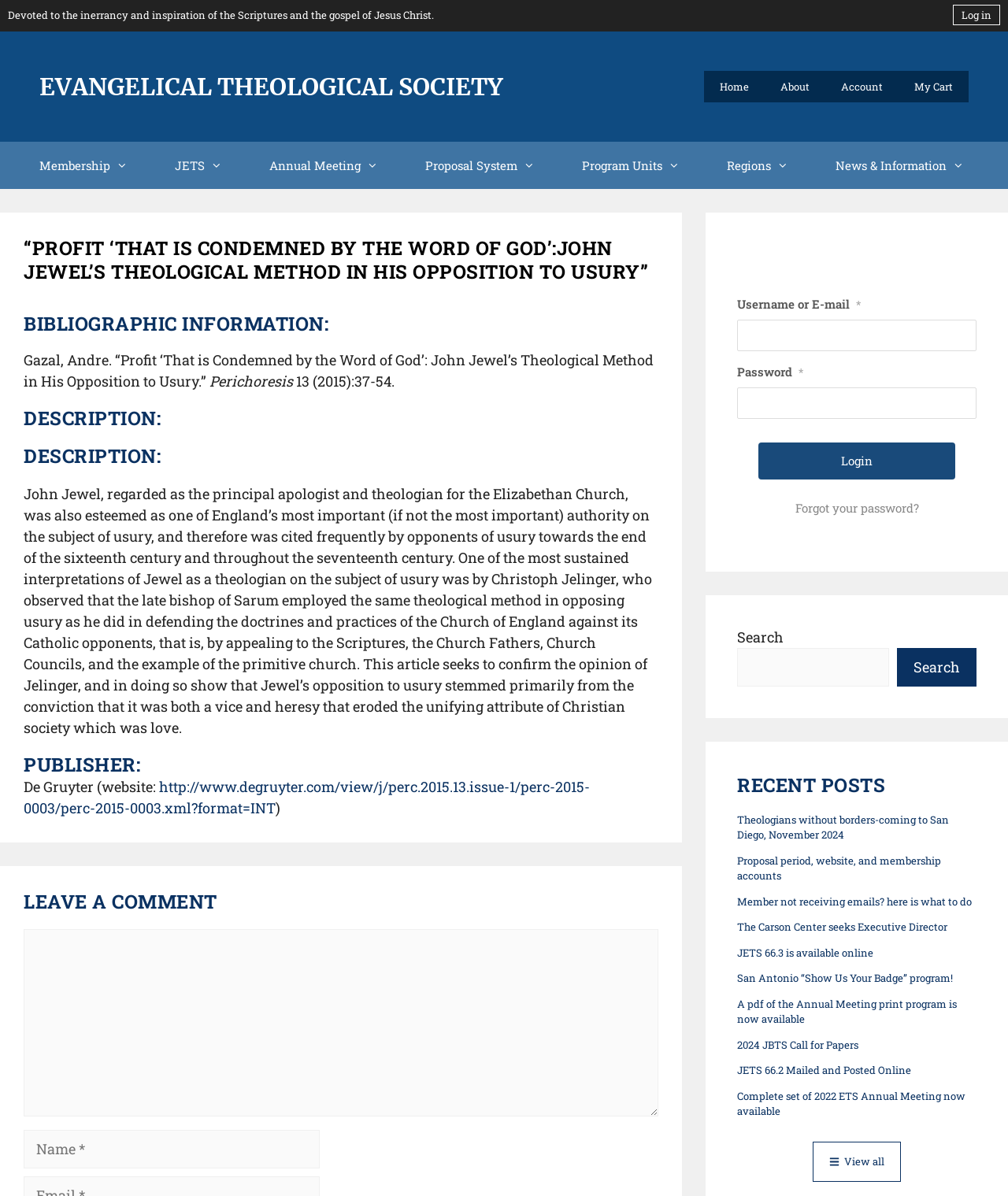For the given element description parent_node: News & Information, determine the bounding box coordinates of the UI element. The coordinates should follow the format (top-left x, top-left y, bottom-right x, bottom-right y) and be within the range of 0 to 1.

[0.939, 0.118, 0.98, 0.158]